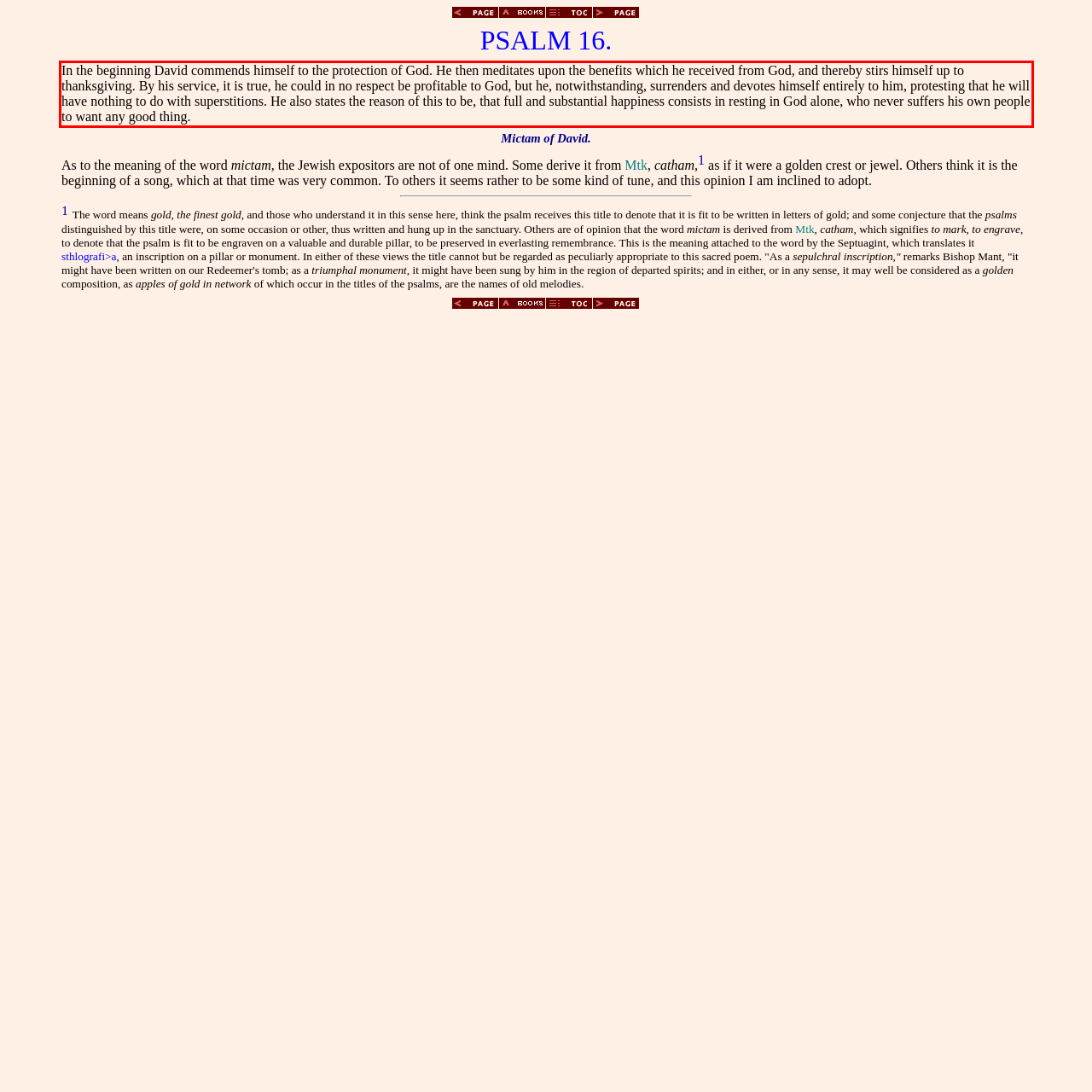You are provided with a screenshot of a webpage containing a red bounding box. Please extract the text enclosed by this red bounding box.

In the beginning David commends himself to the protection of God. He then meditates upon the benefits which he received from God, and thereby stirs himself up to thanksgiving. By his service, it is true, he could in no respect be profitable to God, but he, notwithstanding, surrenders and devotes himself entirely to him, protesting that he will have nothing to do with superstitions. He also states the reason of this to be, that full and substantial happiness consists in resting in God alone, who never suffers his own people to want any good thing.